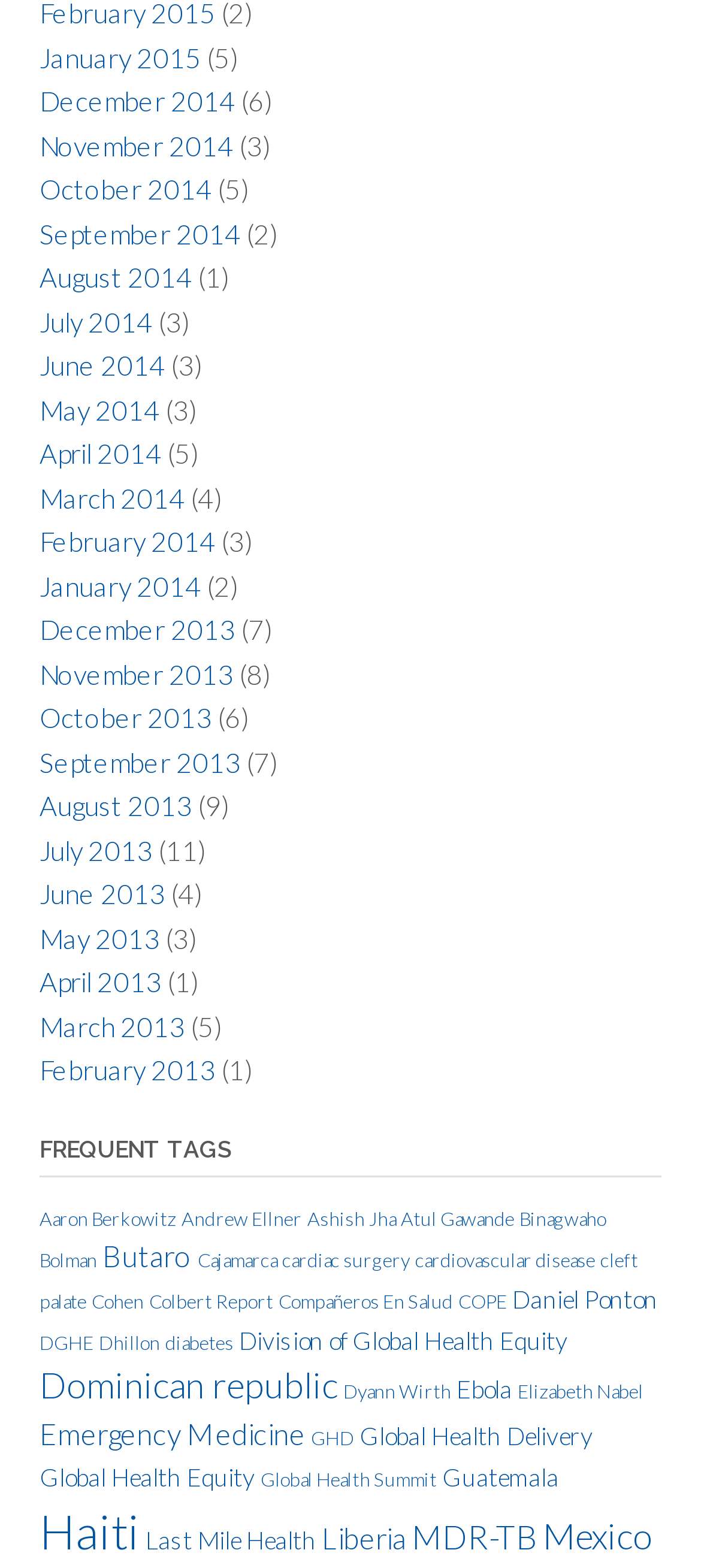Identify the bounding box coordinates of the clickable section necessary to follow the following instruction: "Learn about Ebola". The coordinates should be presented as four float numbers from 0 to 1, i.e., [left, top, right, bottom].

[0.651, 0.877, 0.731, 0.896]